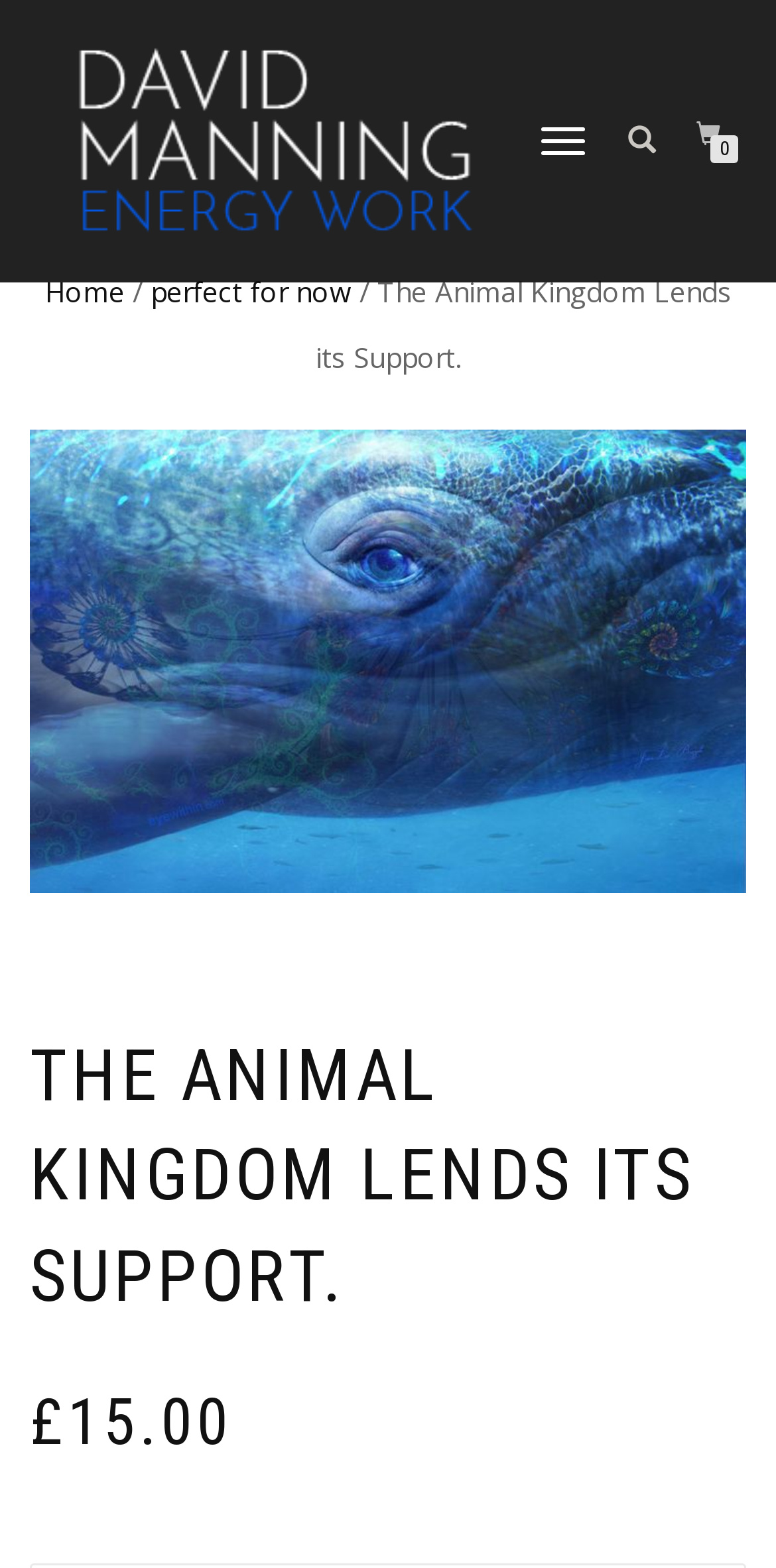Provide an in-depth caption for the webpage.

The webpage appears to be a blog or article page, with a focus on energy work and spirituality. At the top left of the page, there is a logo or image with the text "David Manning Energy Work" next to it. Below this, there is a navigation menu with links to "Home" and "perfect for now", separated by forward slashes.

To the right of the navigation menu, there is a large heading that reads "THE ANIMAL KINGDOM LENDS ITS SUPPORT." in bold font. Below this heading, there is a large image that takes up most of the page's width.

At the top right of the page, there is a toggle navigation button with the text "TOGGLE NAVIGATION". Next to this, there is a small icon with the text "0" inside it.

Towards the bottom of the page, there is a price listed in pounds, with the text "£15.00" displayed prominently.